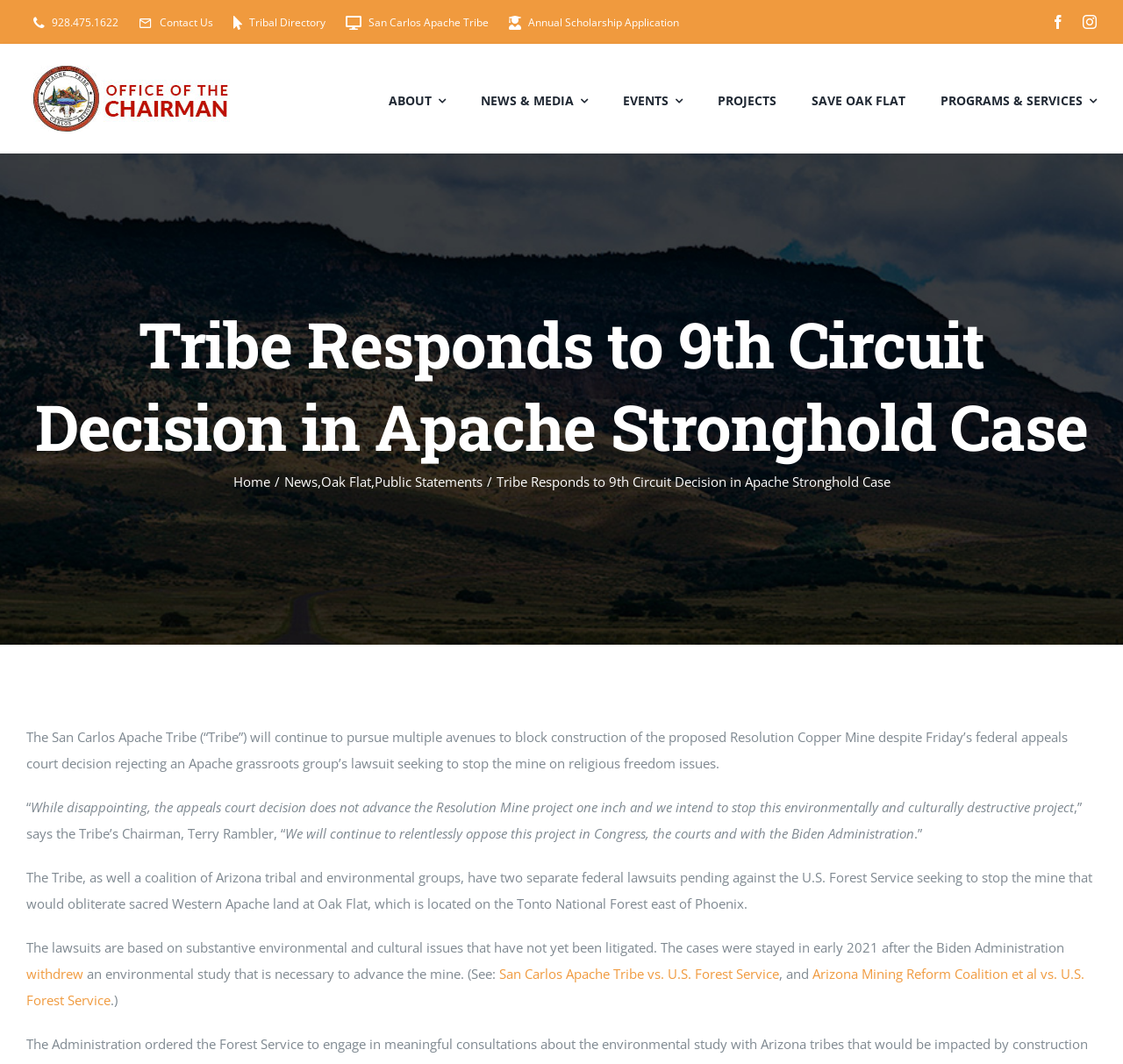Pinpoint the bounding box coordinates of the area that must be clicked to complete this instruction: "Plan your visit".

None